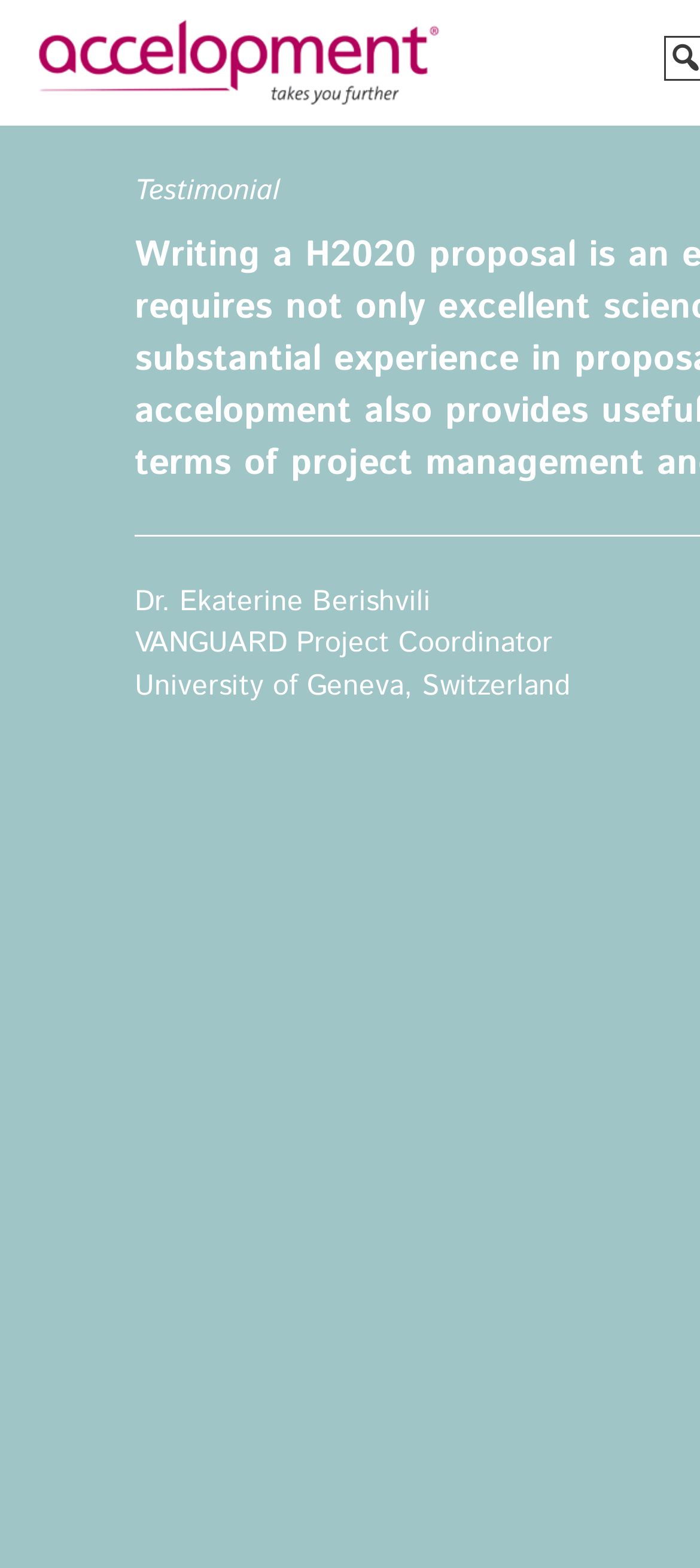Explain the features and main sections of the webpage comprehensively.

The webpage is about VANGUARD - accelopment, with a focus on the company's projects. At the top left, there are four links: "About Us", "Team", "Jobs", and "Clients", arranged vertically. Below these links, the company's name "accelopment Schweiz AG" is displayed, followed by its address "Seefeldstrasse 198, 8008 Zürich, Switzerland" and an email address "zurich@accelopment.com". 

Further down, there is another section with the company's German branch information, including the name "accelopment Deutschland GmbH", address "Langer Anger 7-9, 69115 Heidelberg, Germany", and an email address "heidelberg@accelopment.com". 

At the top right, there is a link to the "Privacy Policy". 

In the middle of the page, there is a testimonial section with a heading "Testimonial" and a quote from Dr. Ekaterine Berishvili, who is a VANGUARD Project Coordinator at the University of Geneva, Switzerland.